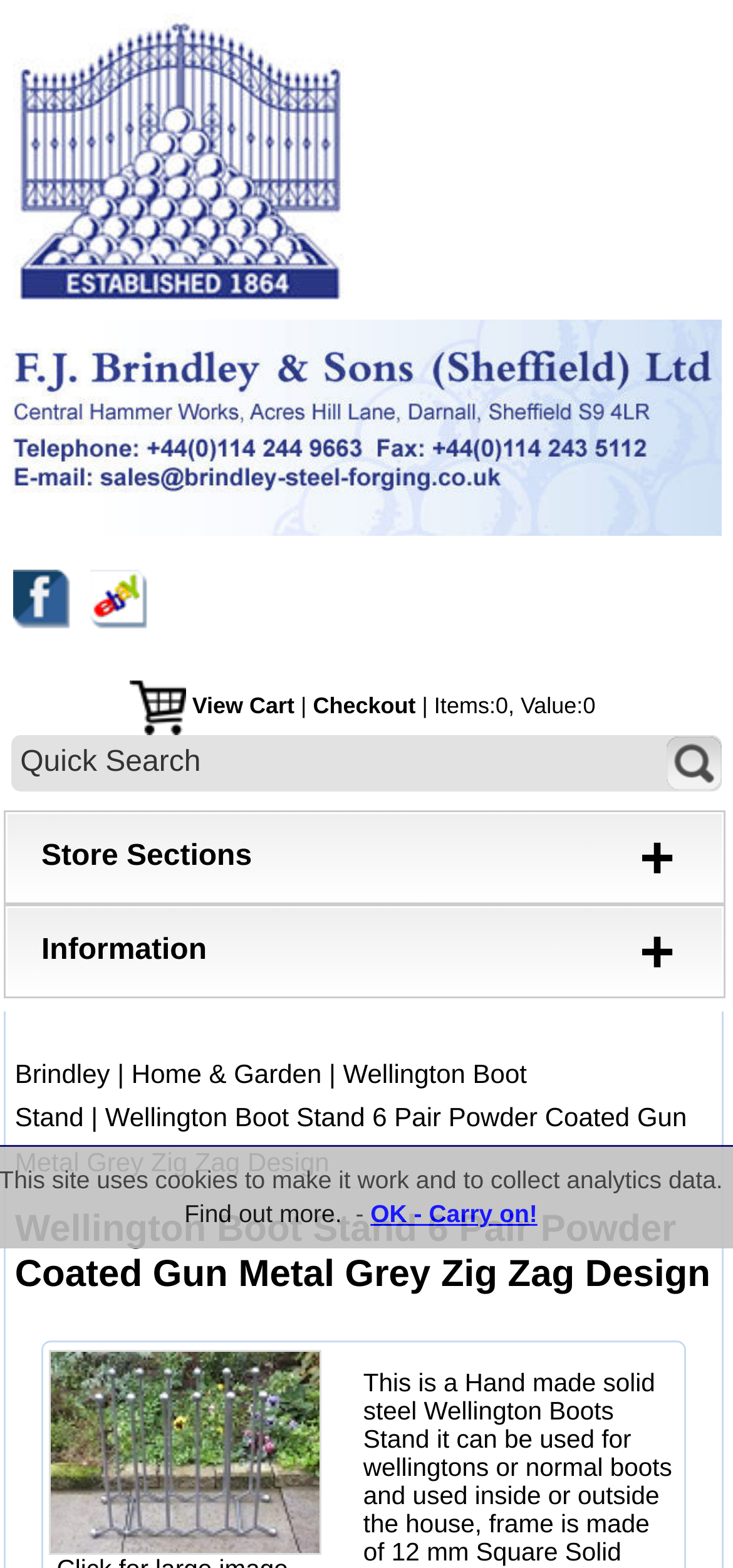Predict the bounding box coordinates of the area that should be clicked to accomplish the following instruction: "View Cart and Checkout". The bounding box coordinates should consist of four float numbers between 0 and 1, i.e., [left, top, right, bottom].

[0.177, 0.433, 0.254, 0.469]